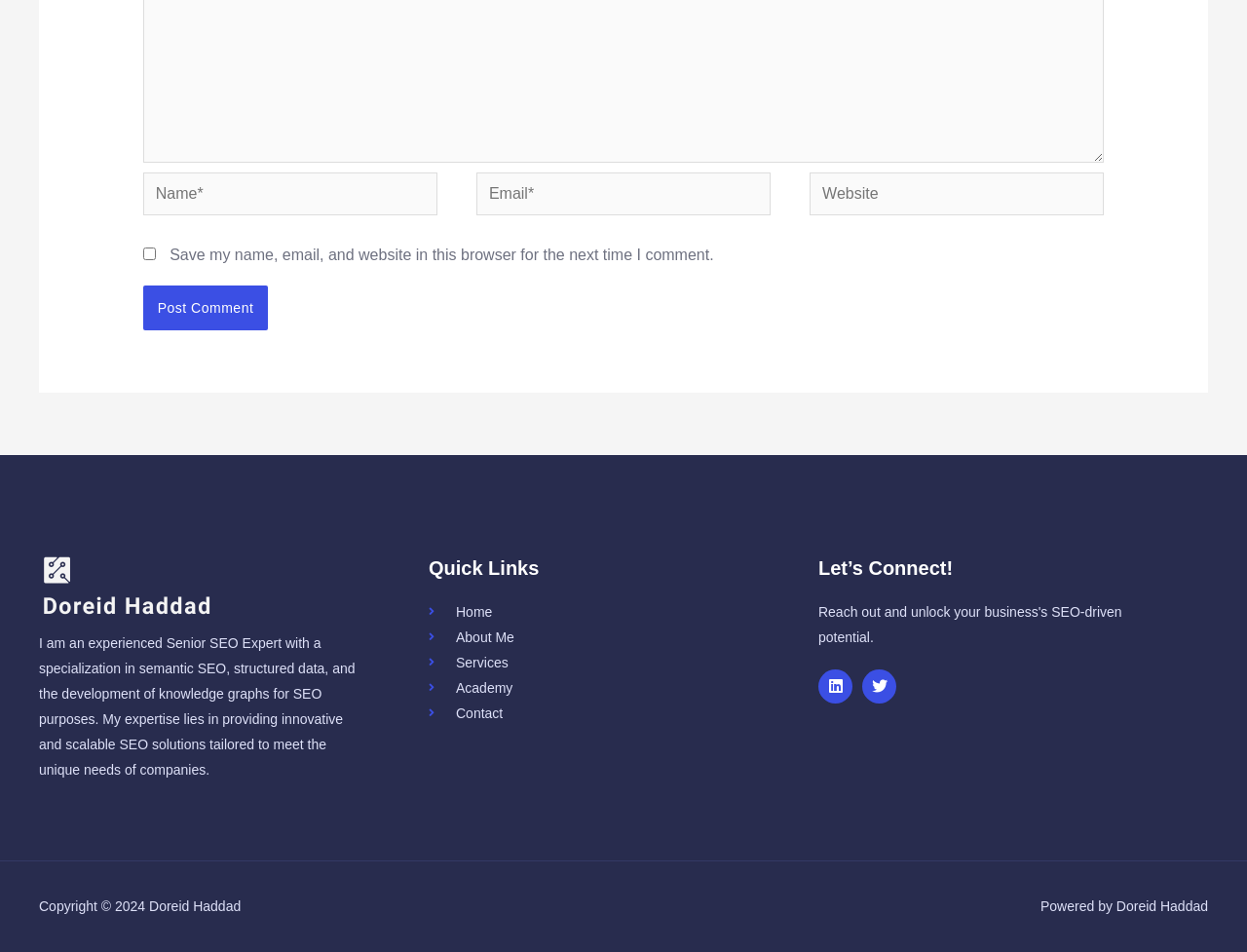What type of links are provided in the 'Quick Links' section?
Please give a detailed answer to the question using the information shown in the image.

The 'Quick Links' section on the webpage contains links to 'Home', 'About Me', 'Services', 'Academy', and 'Contact'. These links are likely navigation links that allow users to quickly access different sections of the website.